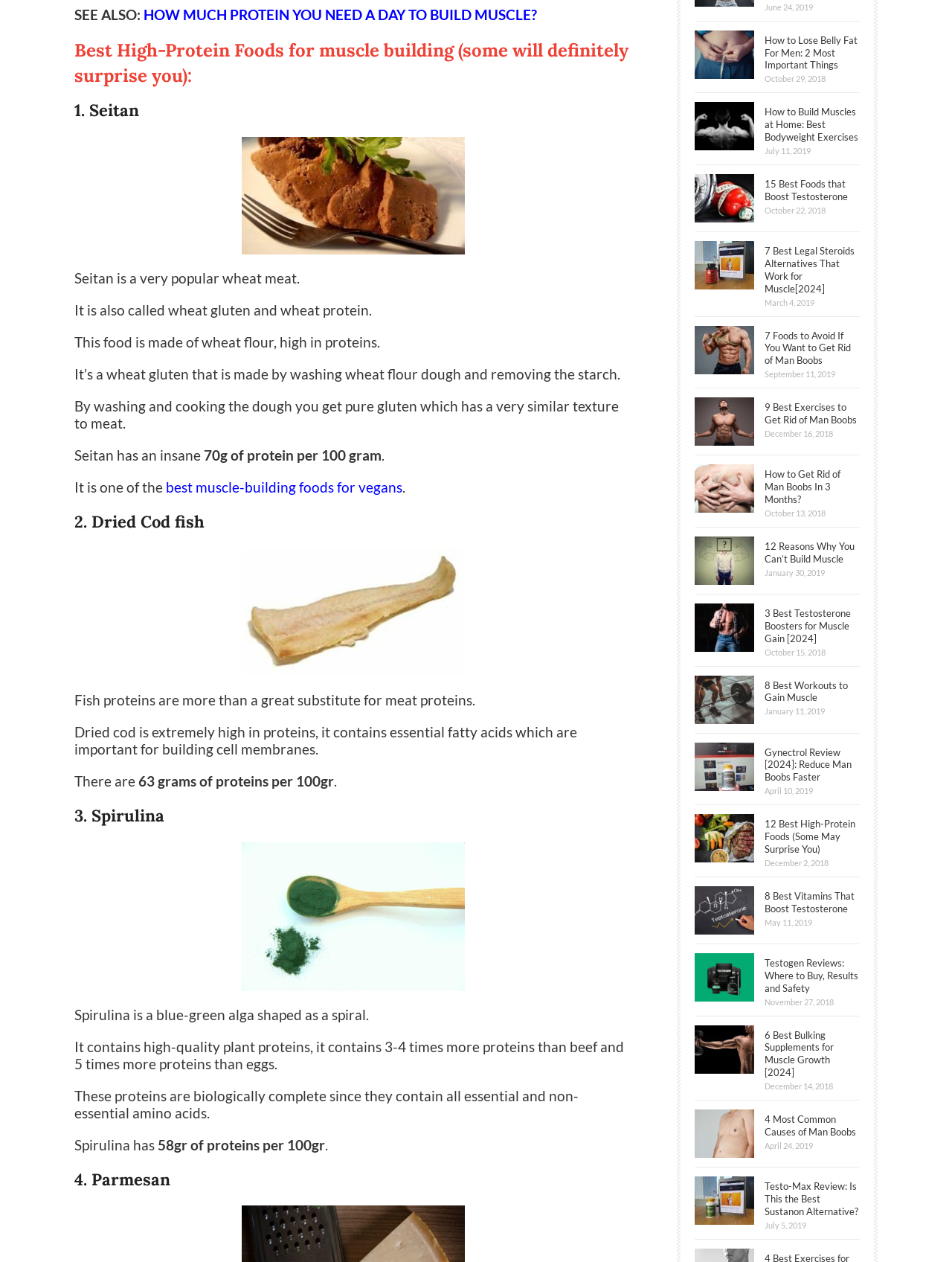What is the protein content of Seitan?
Look at the image and provide a short answer using one word or a phrase.

70g per 100g